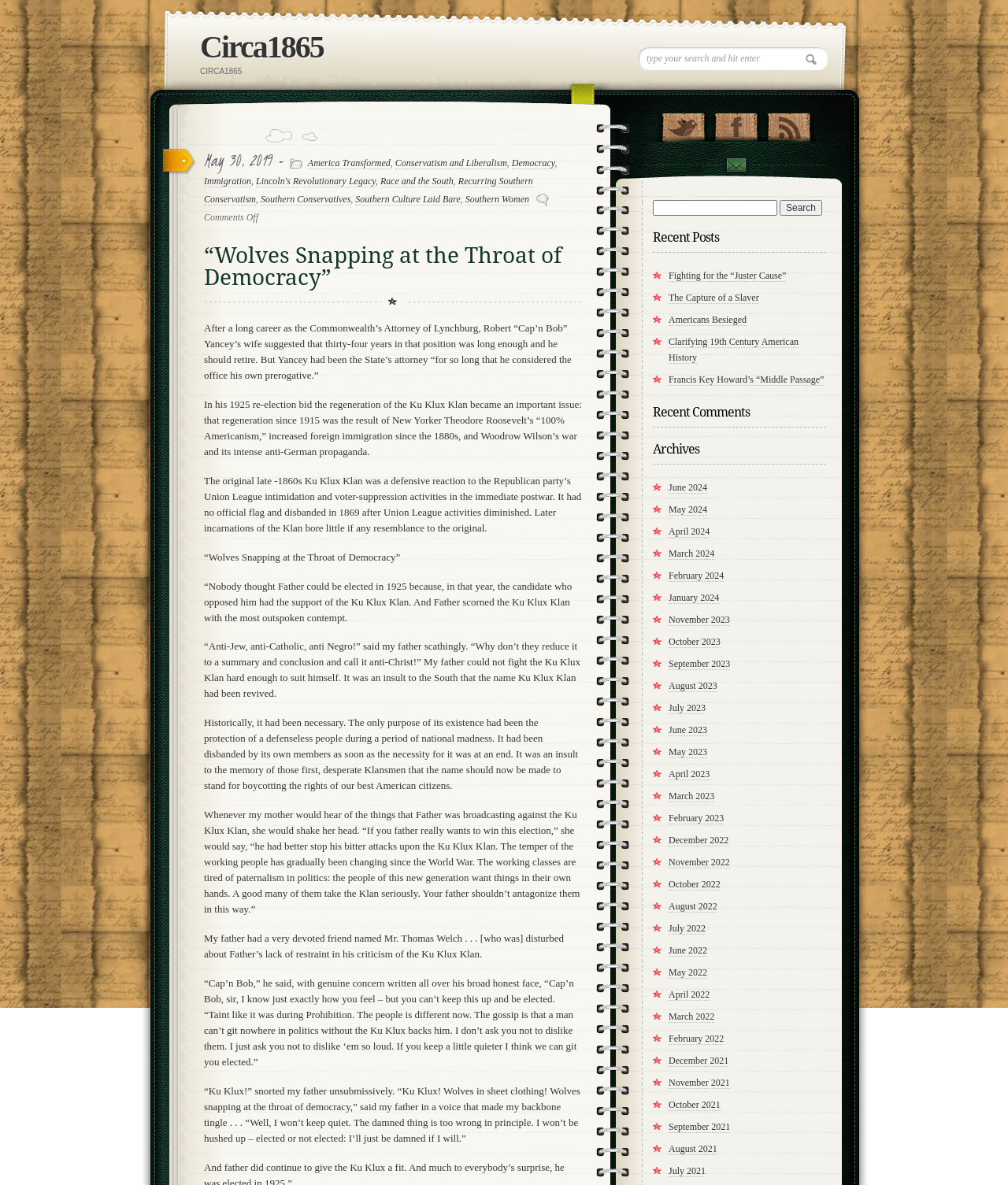Could you specify the bounding box coordinates for the clickable section to complete the following instruction: "Search for something"?

[0.634, 0.04, 0.821, 0.059]